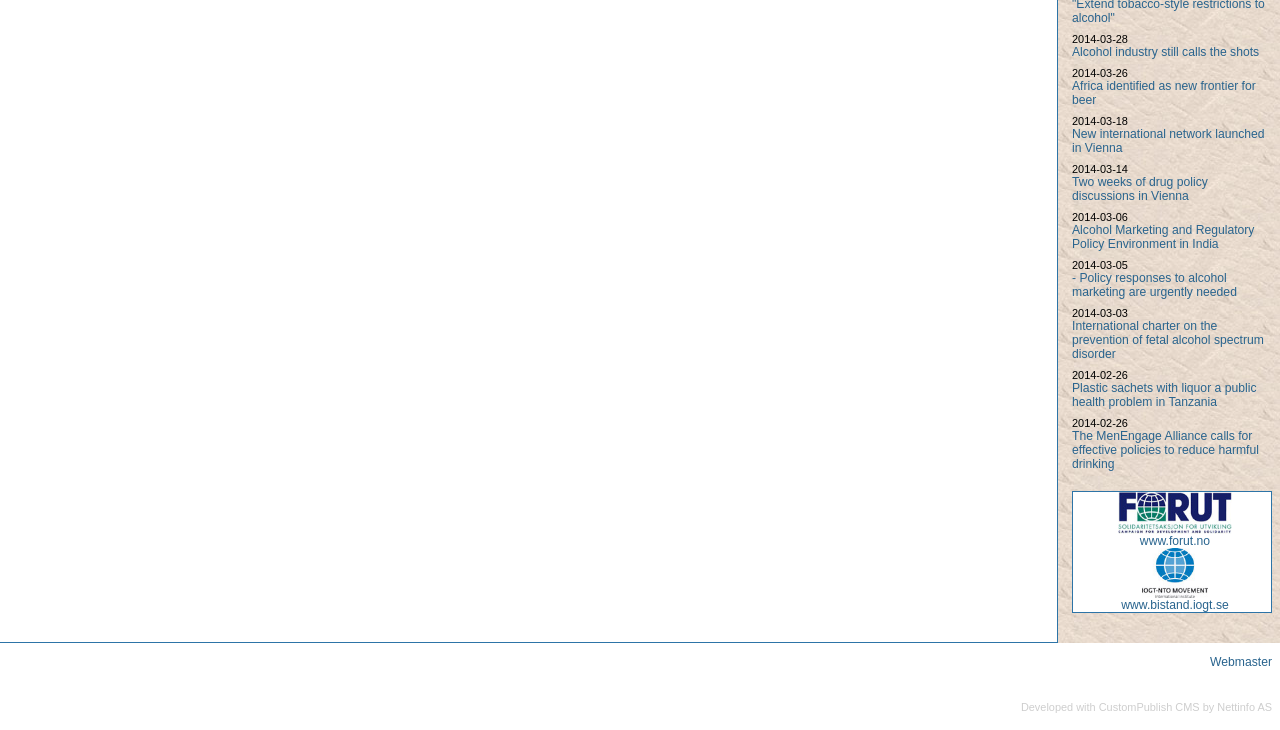What is the URL of the IOGT website?
Provide a one-word or short-phrase answer based on the image.

www.bistand.iogt.se